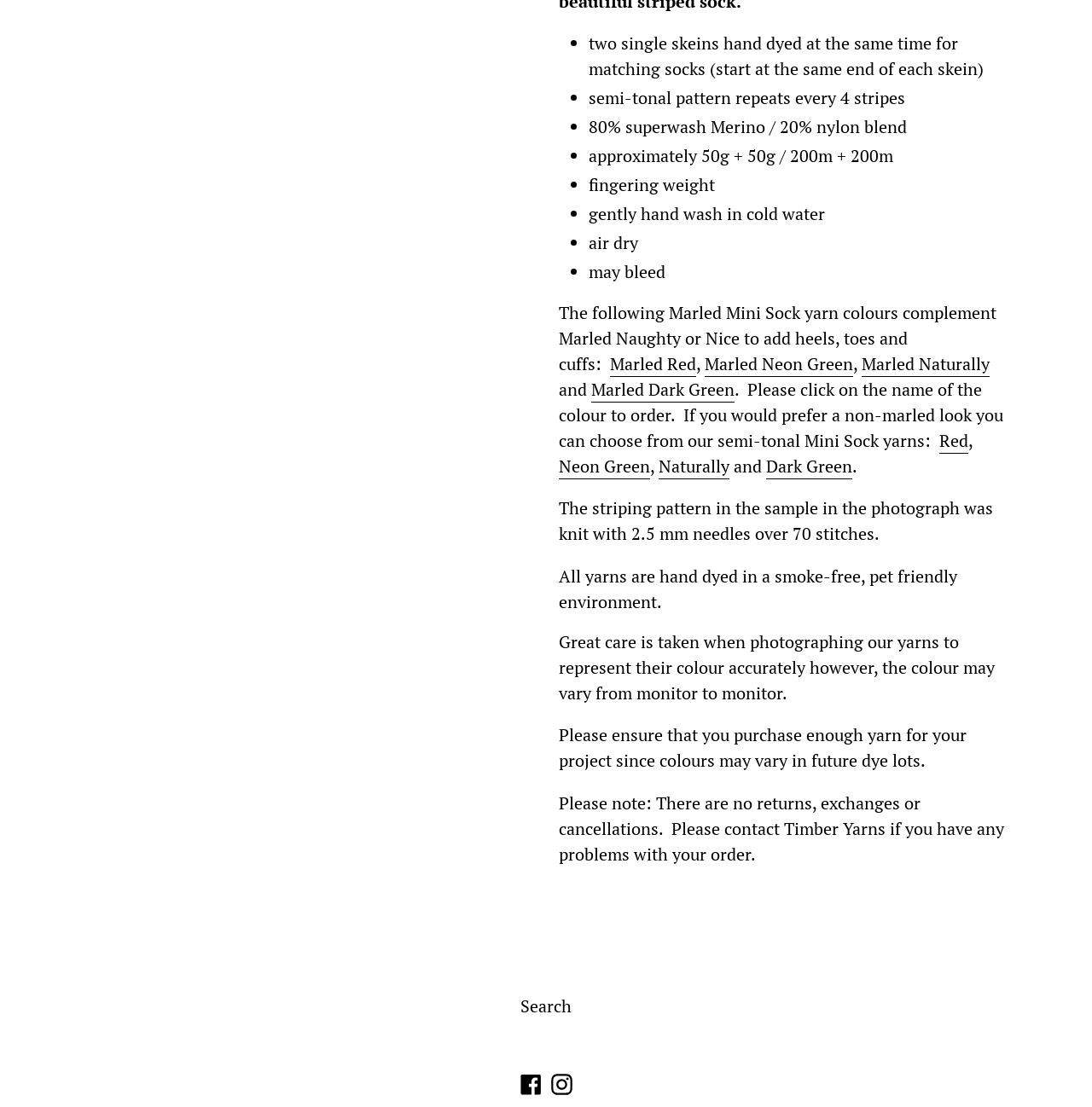Using the given element description, provide the bounding box coordinates (top-left x, top-left y, bottom-right x, bottom-right y) for the corresponding UI element in the screenshot: Marled Dark Green

[0.541, 0.341, 0.673, 0.363]